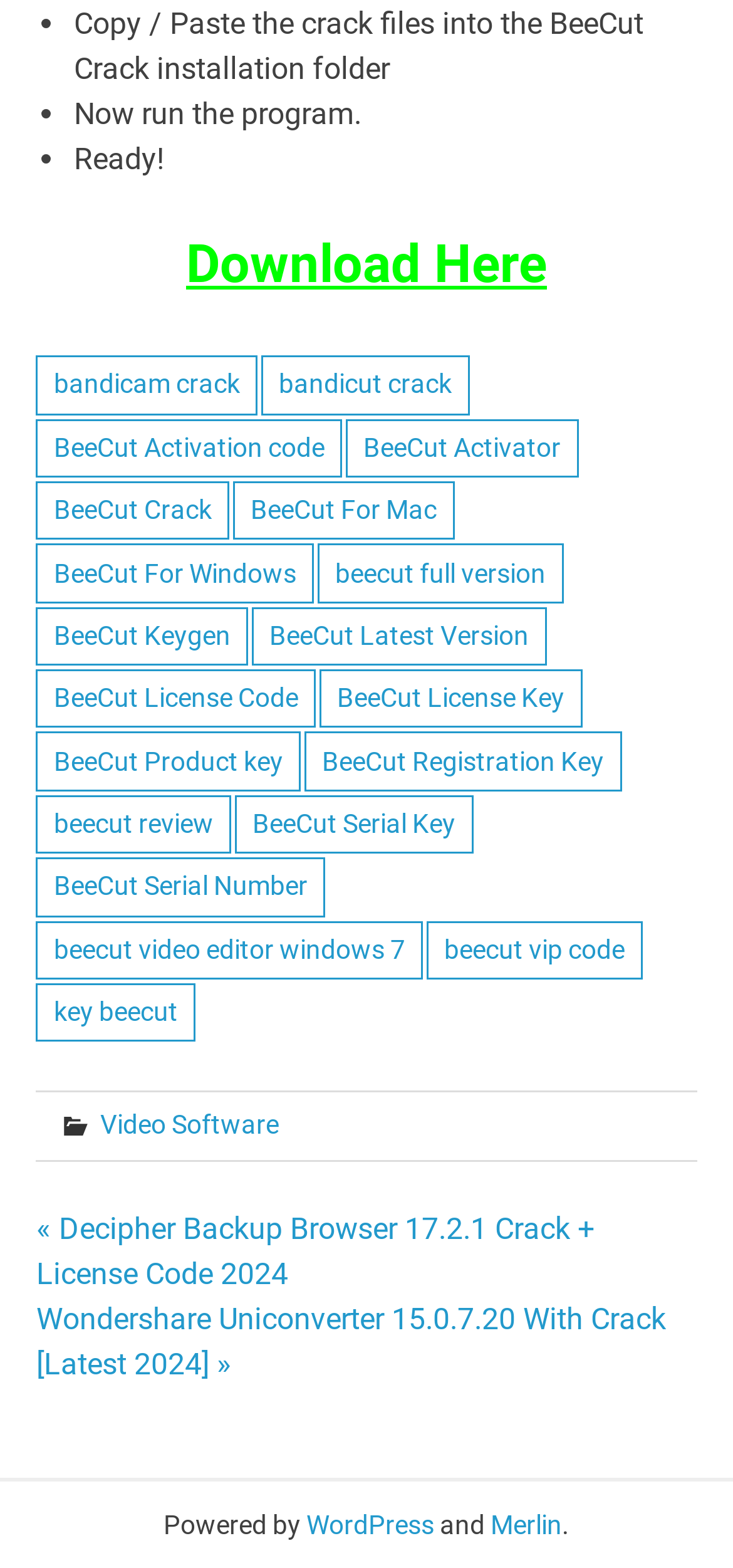Provide your answer in a single word or phrase: 
What is the platform that powers the webpage?

WordPress